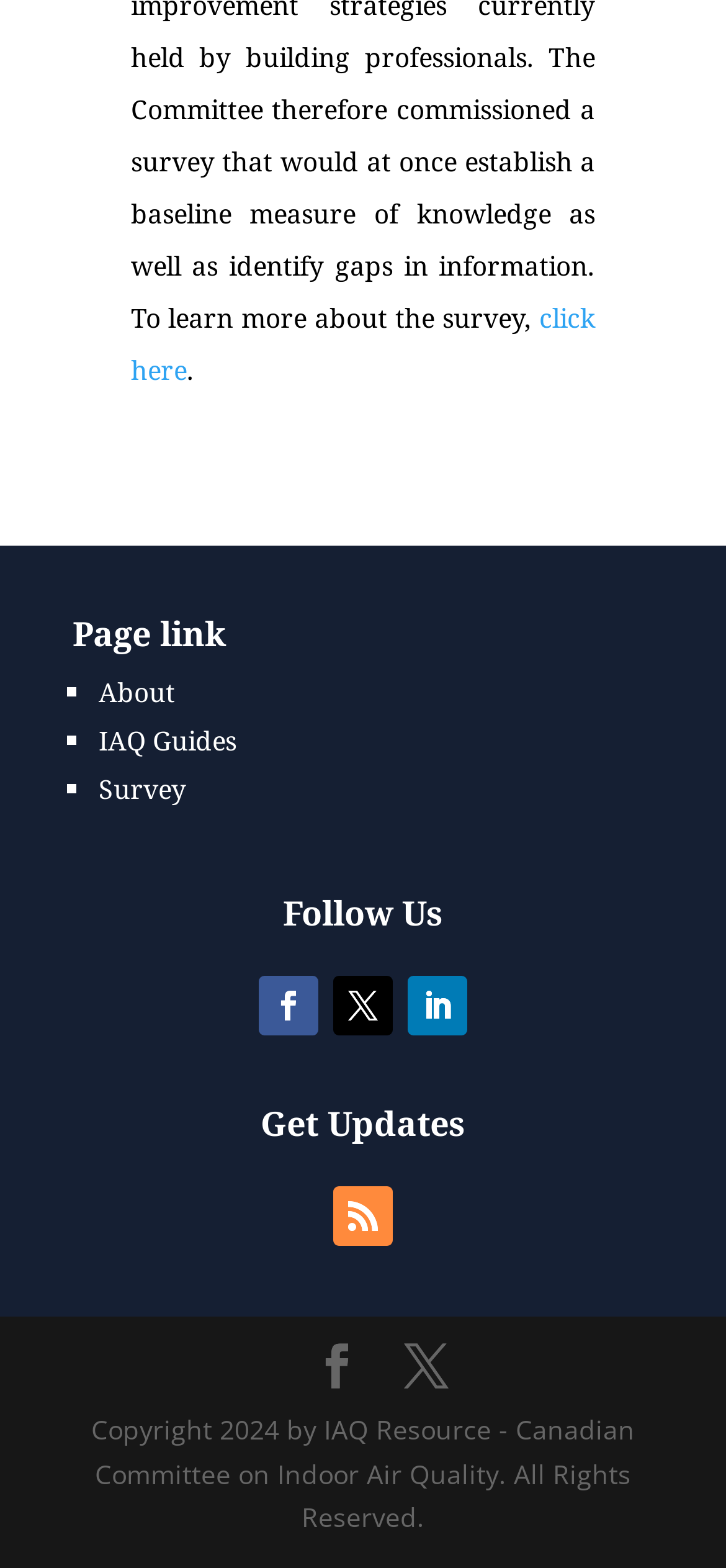Identify and provide the bounding box for the element described by: "IAQ Guides".

[0.136, 0.461, 0.326, 0.483]